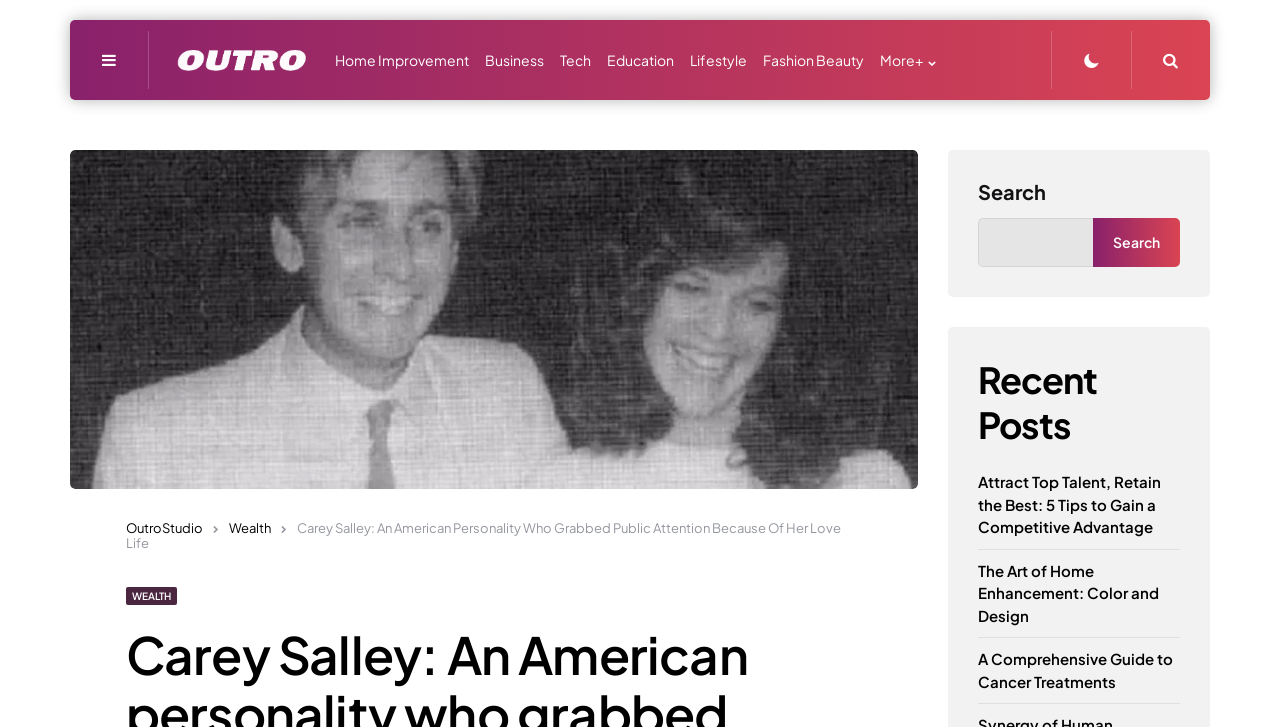Find the bounding box coordinates for the area that should be clicked to accomplish the instruction: "Read the 'Attract Top Talent, Retain the Best: 5 Tips to Gain a Competitive Advantage' article".

[0.764, 0.635, 0.922, 0.755]